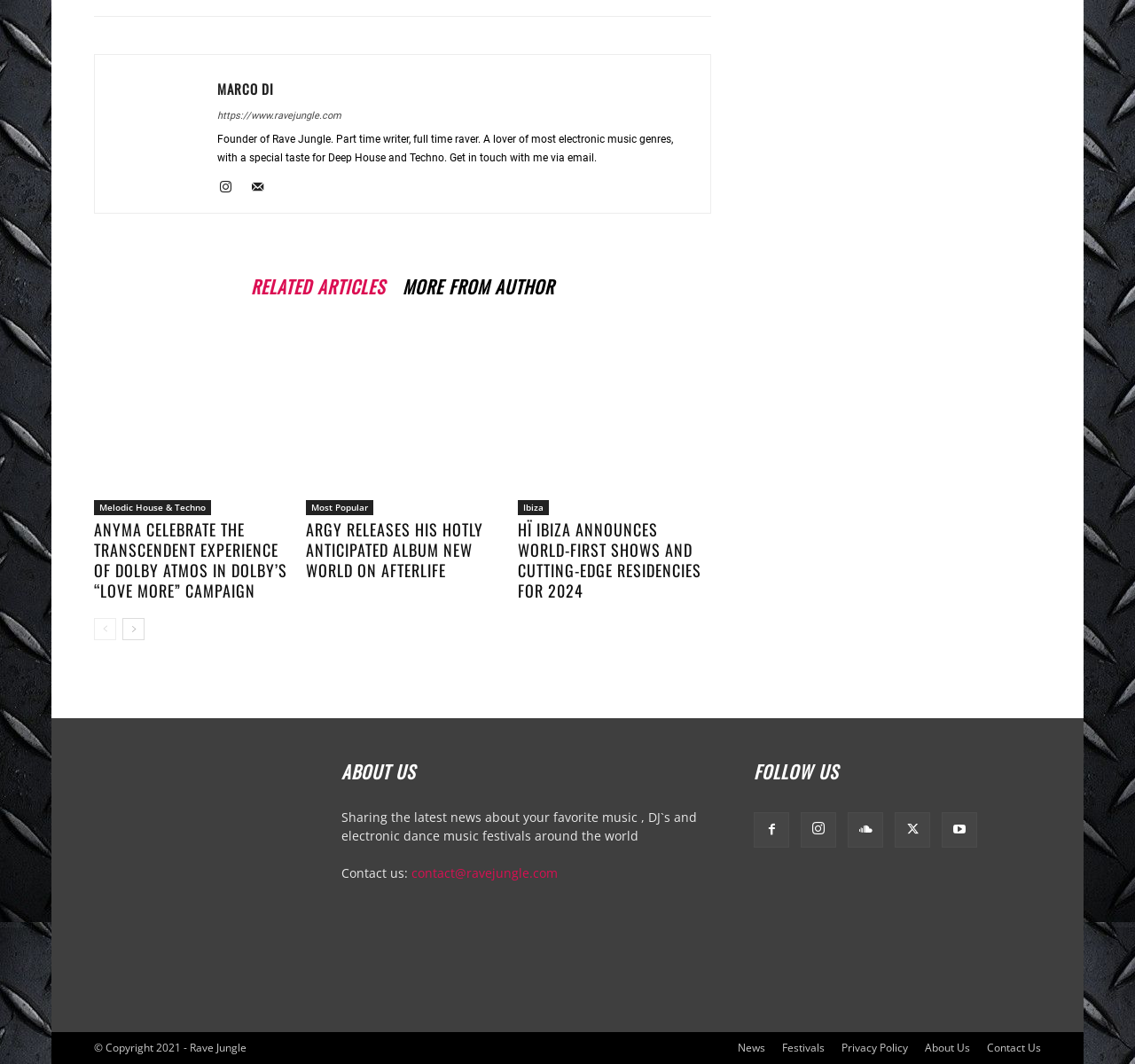How can users contact Rave Jungle?
Answer the question with a thorough and detailed explanation.

The answer can be found in the static text element that provides contact information, which is 'Contact us: contact@ravejungle.com', suggesting that users can contact Rave Jungle via email.